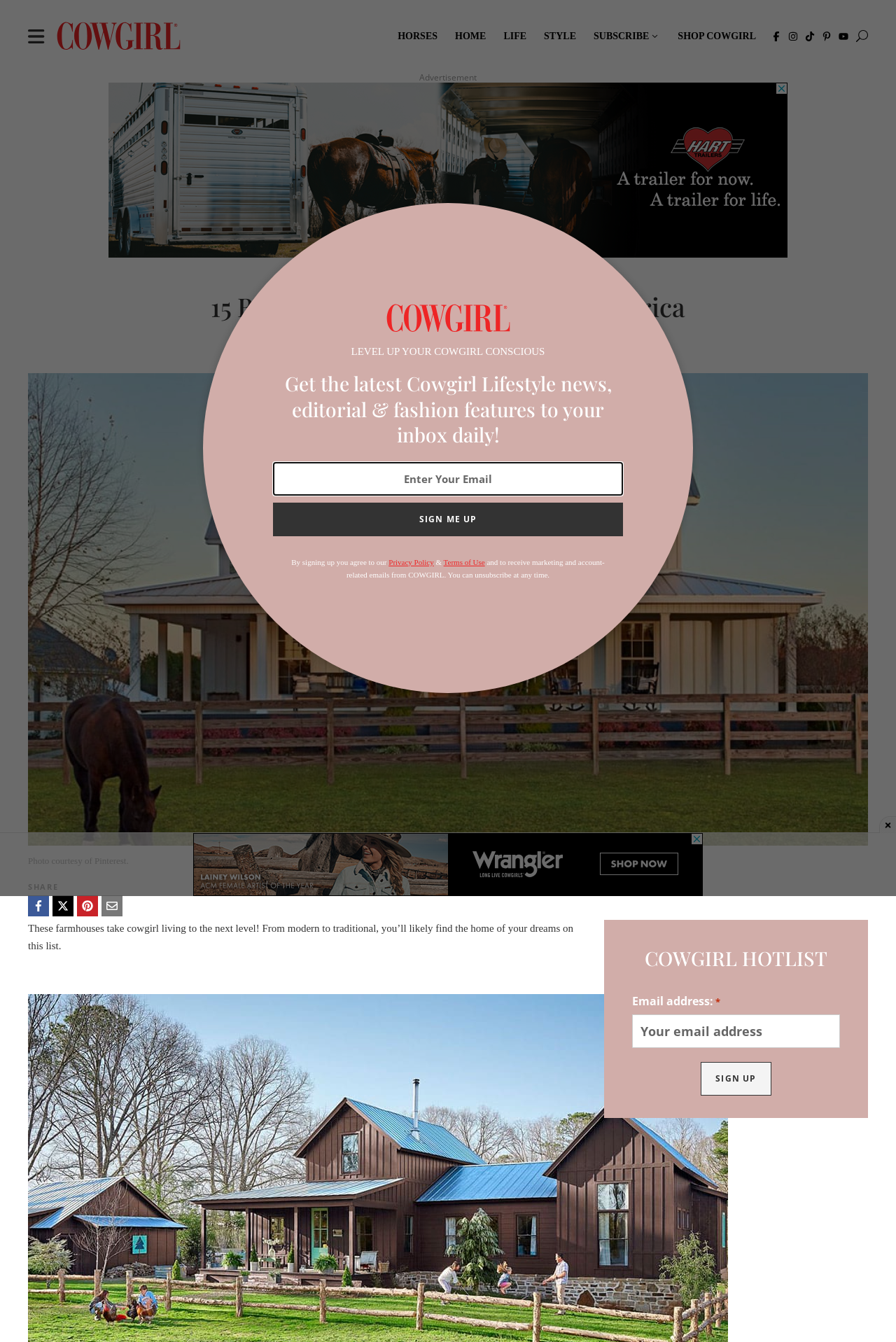Identify the bounding box coordinates of the element to click to follow this instruction: 'Click the close button'. Ensure the coordinates are four float values between 0 and 1, provided as [left, top, right, bottom].

[0.981, 0.608, 1.0, 0.621]